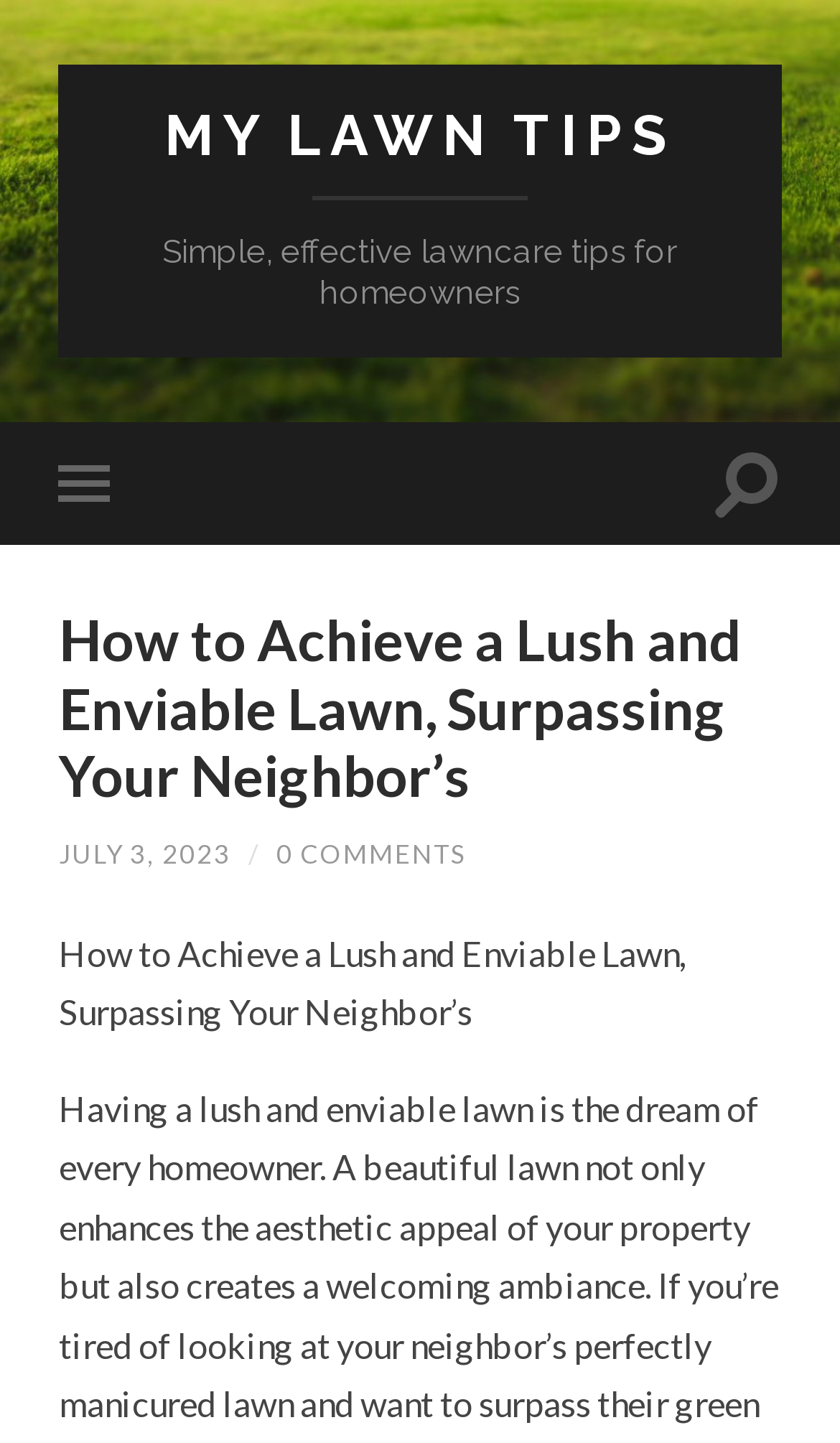Answer briefly with one word or phrase:
How many links are present in the top section?

2